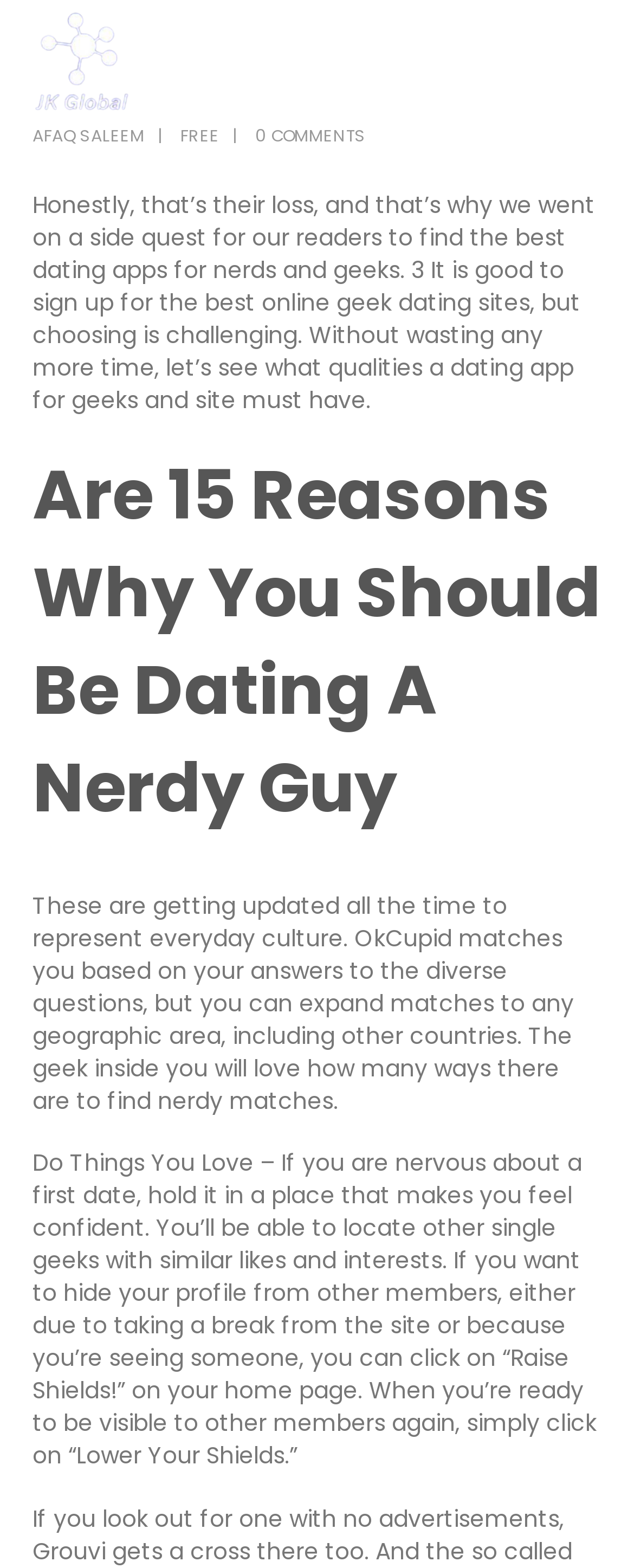Answer the question below with a single word or a brief phrase: 
What is the name of the dating app mentioned?

OkCupid